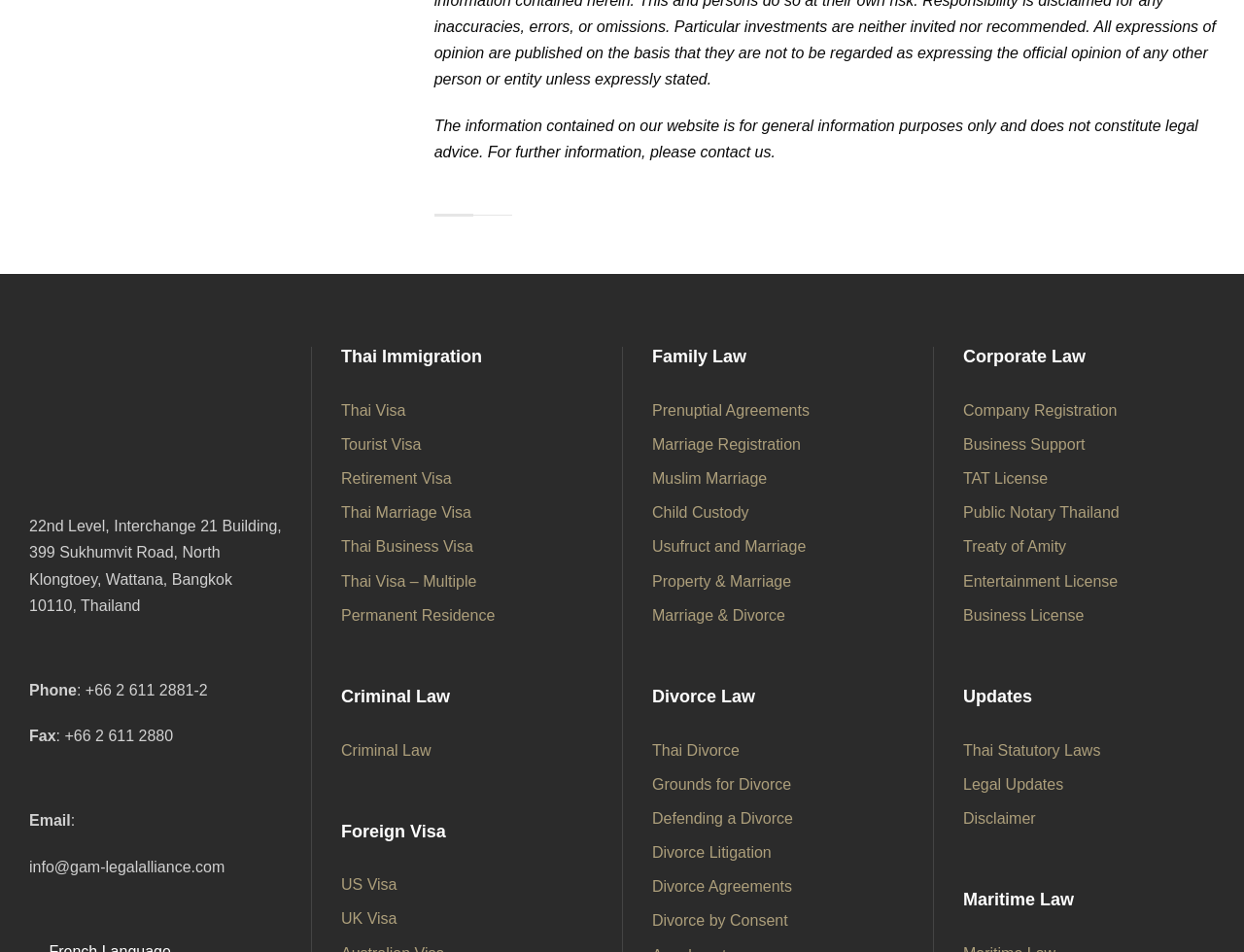What is the email address of GAM Legal Alliance?
Using the image as a reference, give an elaborate response to the question.

I found the email address by looking at the StaticText element with the text 'Email' and its adjacent element with the email address.